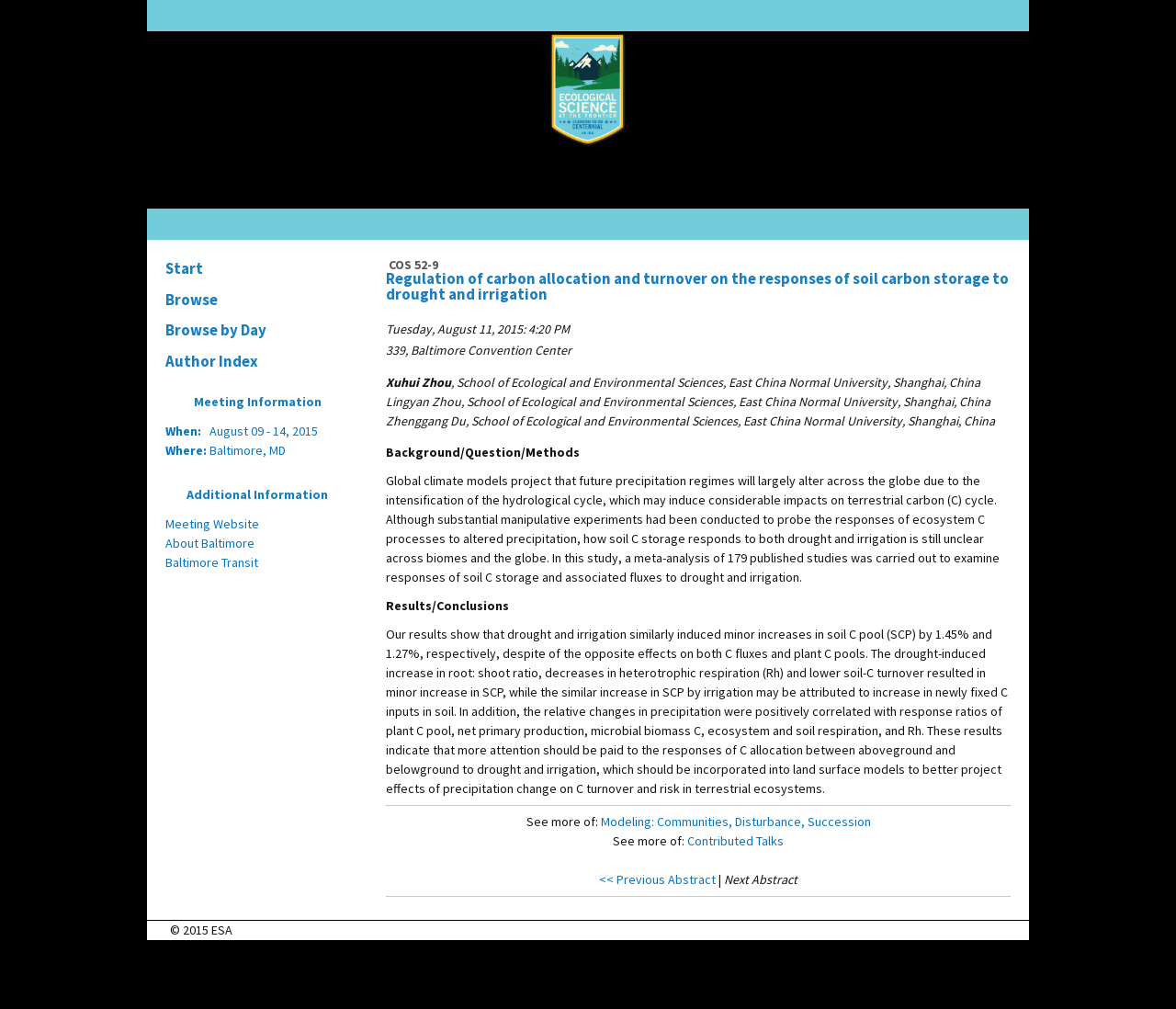What is the room number of the presentation?
Using the visual information from the image, give a one-word or short-phrase answer.

339